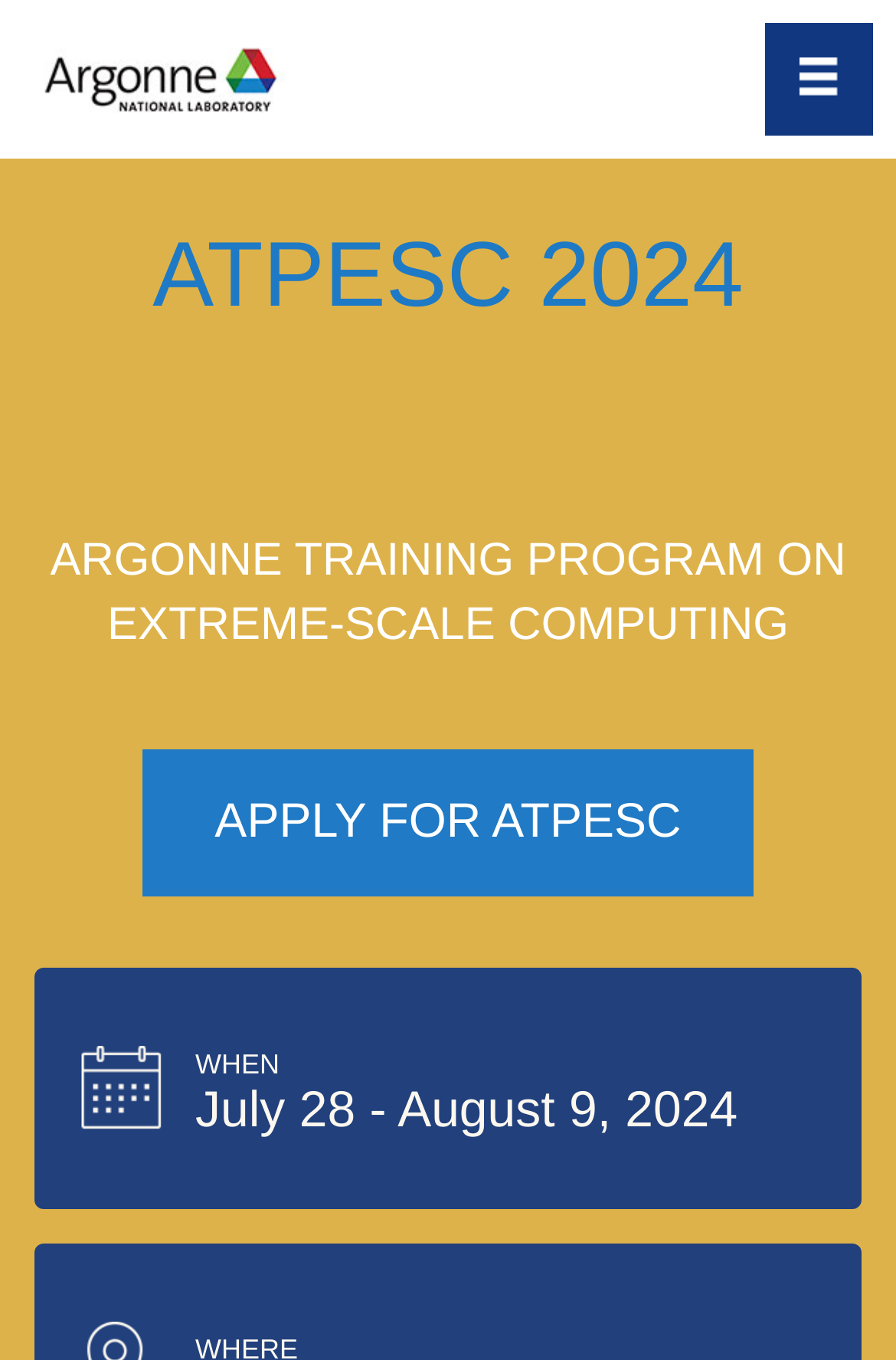What is the name of the program?
Respond to the question with a well-detailed and thorough answer.

I found the answer by looking at the static text on the webpage, which clearly states the name of the program as 'Argonne Training Program on Extreme-Scale Computing'.